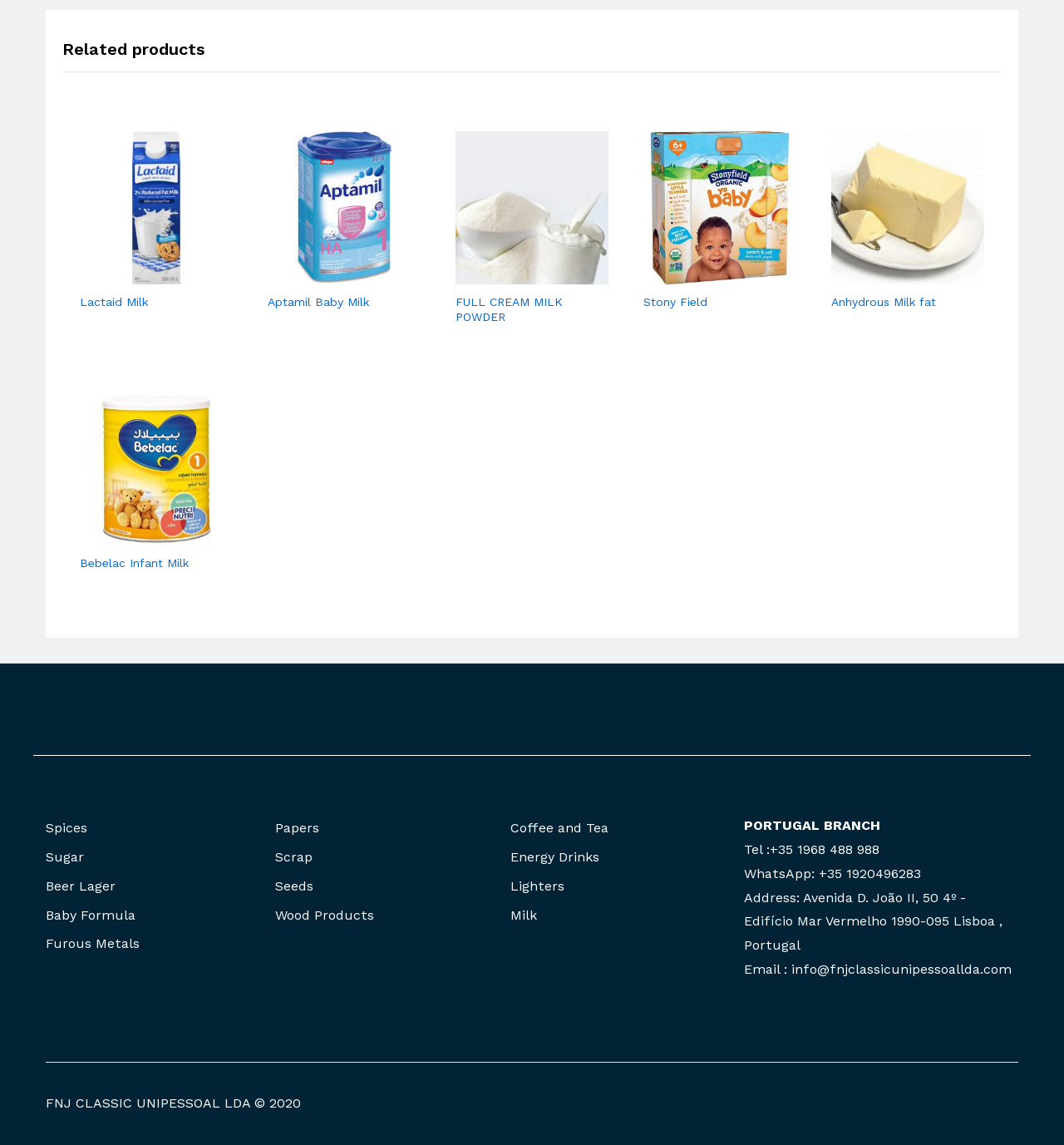Answer the following inquiry with a single word or phrase:
How many products are listed under 'Related products'?

5